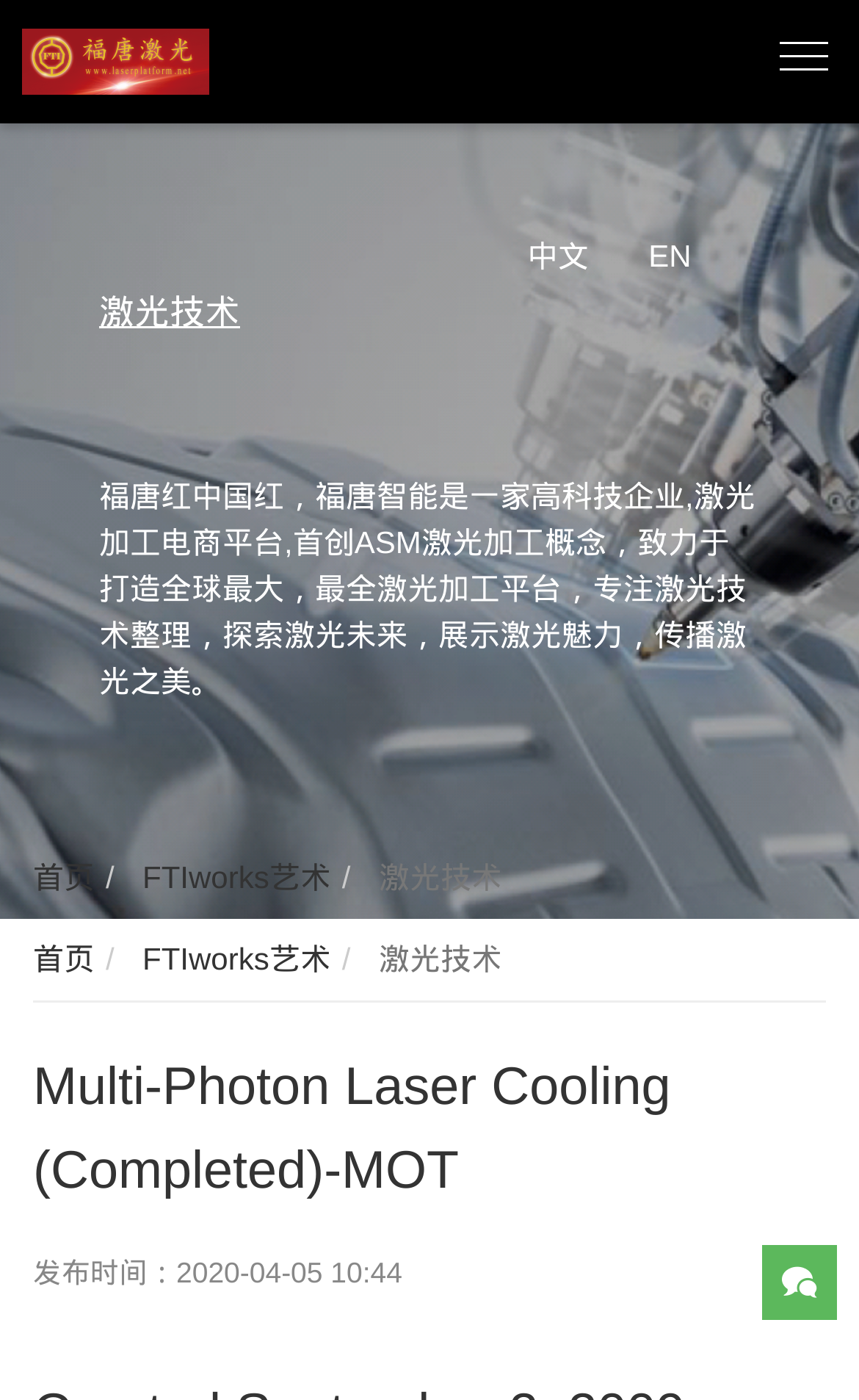What is the release date of the latest article?
Using the information from the image, answer the question thoroughly.

From the webpage, we can see a section with the title '发布时间：' and the date '2020-04-05 10:44', which indicates the release date of the latest article.